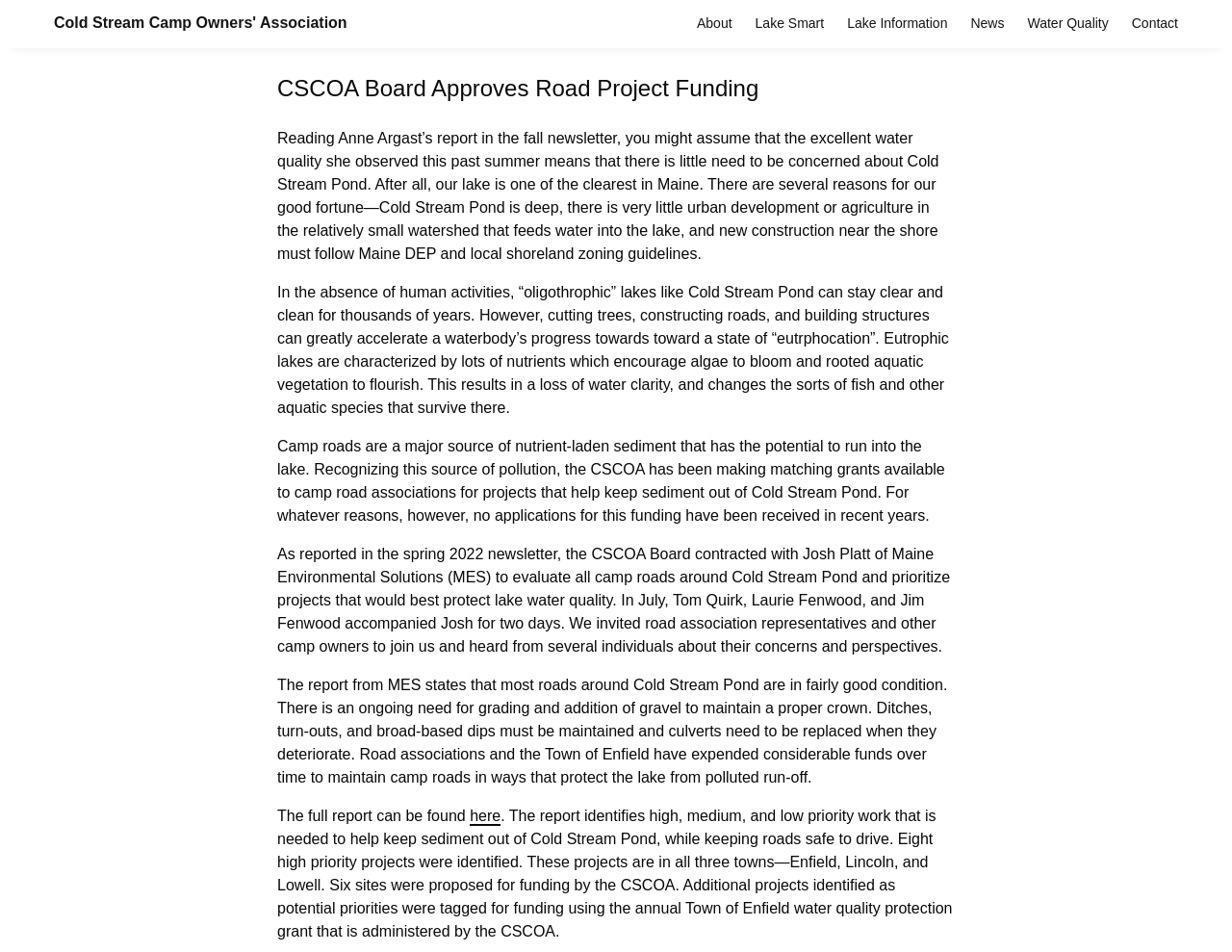Identify the bounding box coordinates of the clickable region required to complete the instruction: "Click on 'Lake Information' link". The coordinates should be given as four float numbers within the range of 0 and 1, i.e., [left, top, right, bottom].

[0.688, 0.017, 0.769, 0.034]